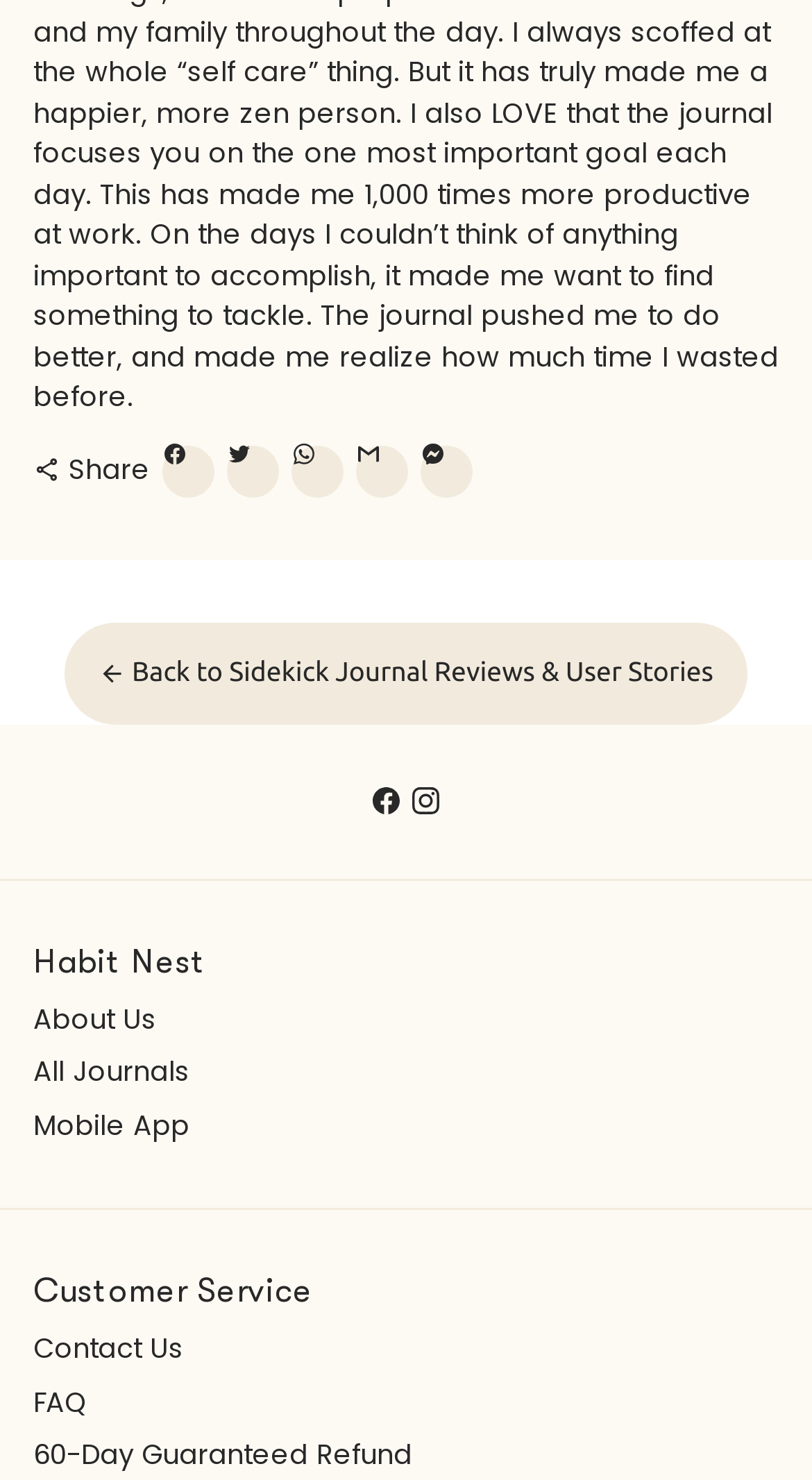Using the provided element description, identify the bounding box coordinates as (top-left x, top-left y, bottom-right x, bottom-right y). Ensure all values are between 0 and 1. Description: Guitar Tab Song List

None